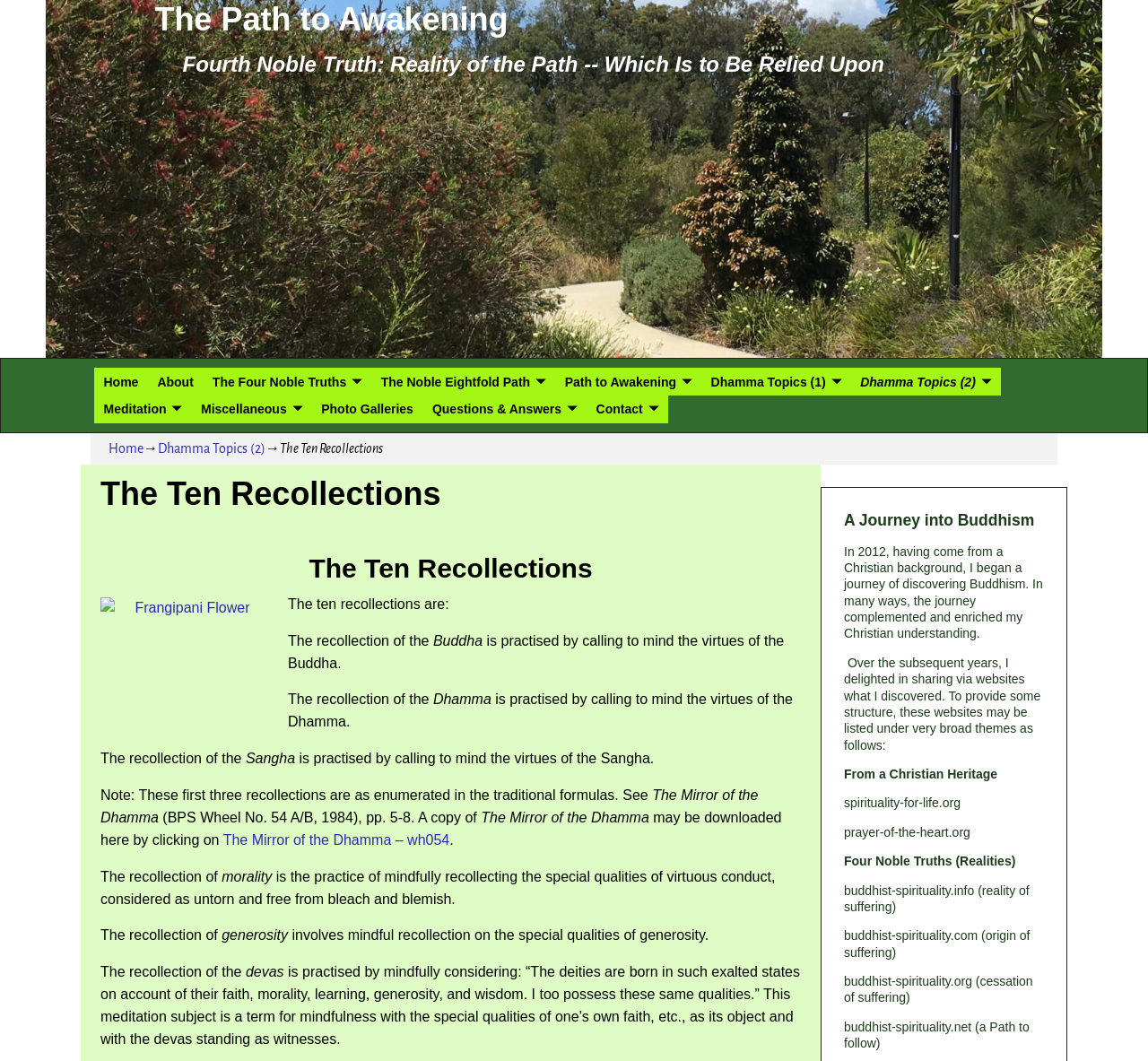Determine and generate the text content of the webpage's headline.

The Path to Awakening